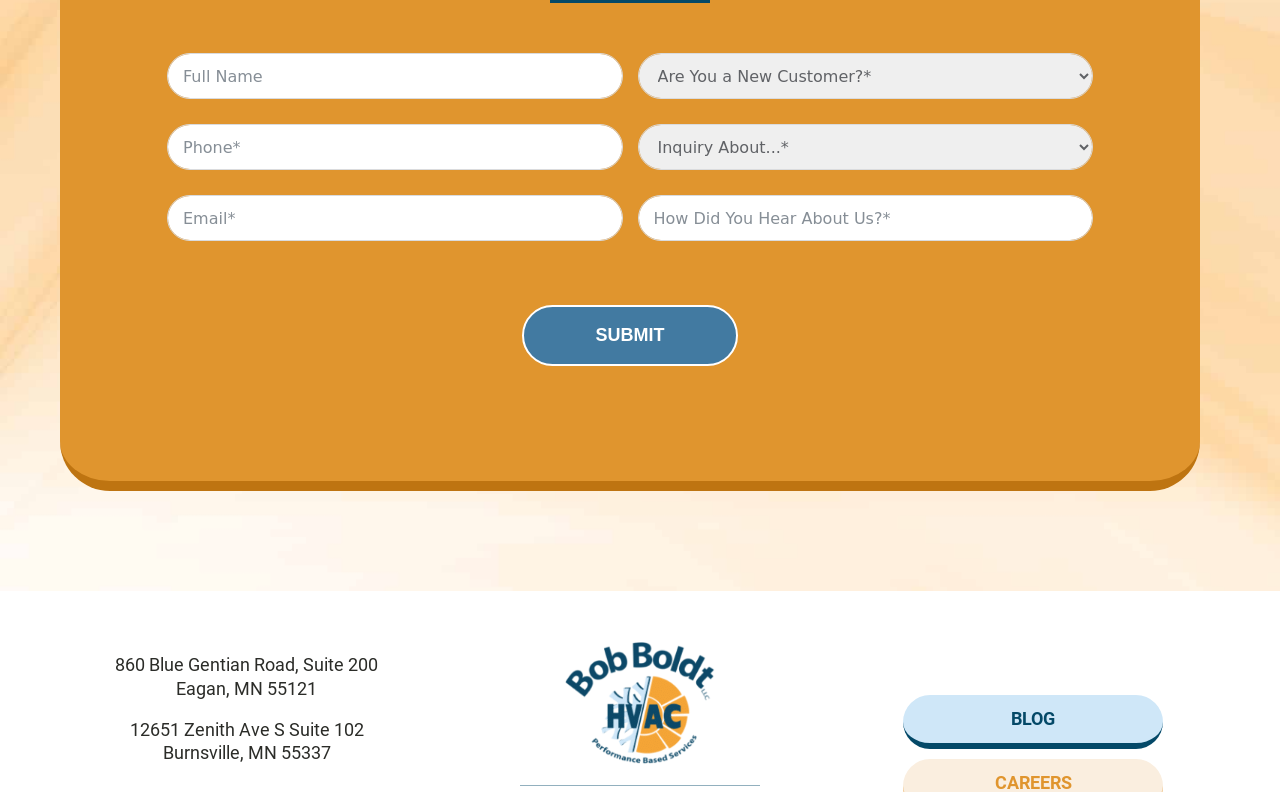Locate the bounding box coordinates of the element's region that should be clicked to carry out the following instruction: "click the Bob Boldt HVAC logo". The coordinates need to be four float numbers between 0 and 1, i.e., [left, top, right, bottom].

[0.441, 0.811, 0.559, 0.966]